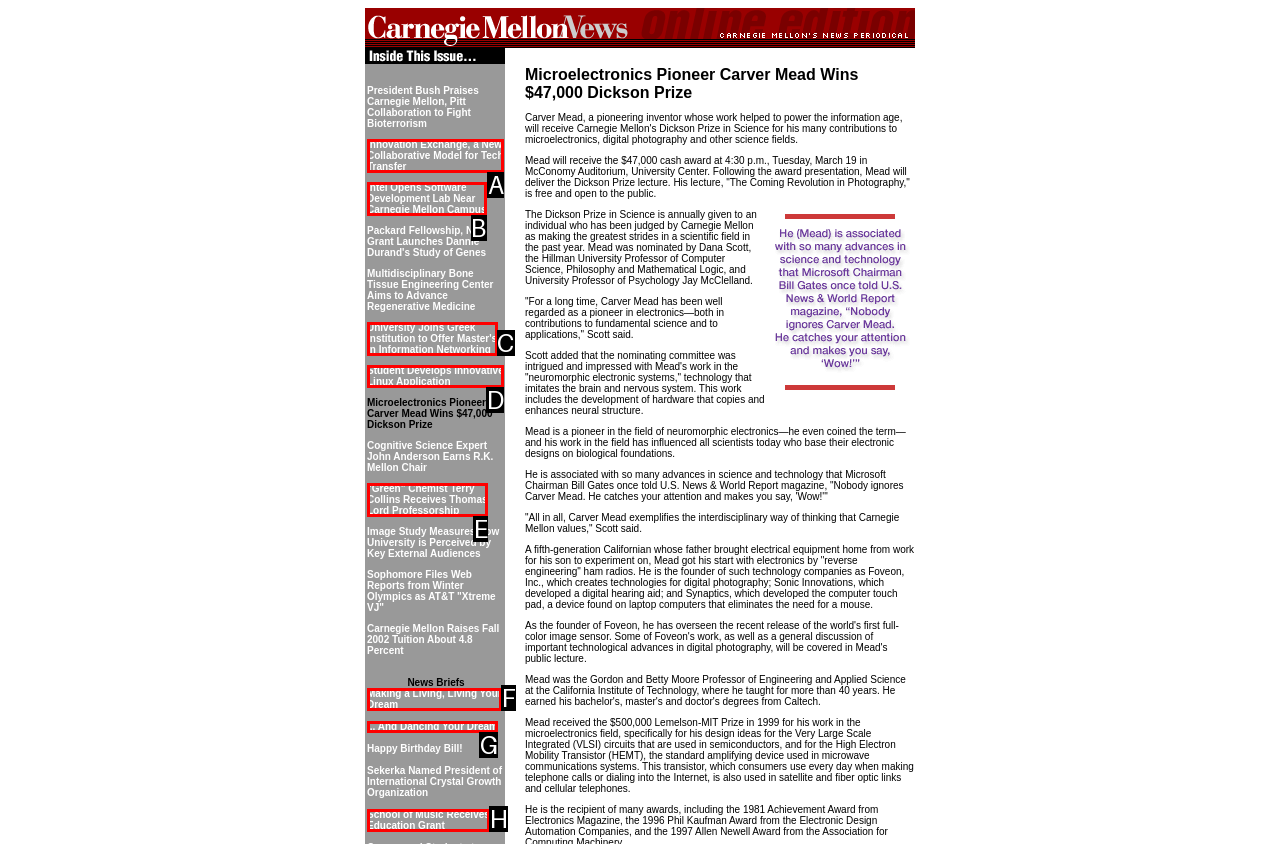Select the letter that corresponds to this element description: ... And Dancing Your Dream
Answer with the letter of the correct option directly.

G